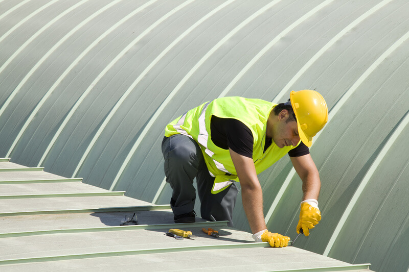Provide your answer to the question using just one word or phrase: What is the purpose of the worker's task?

Roof maintenance or repair